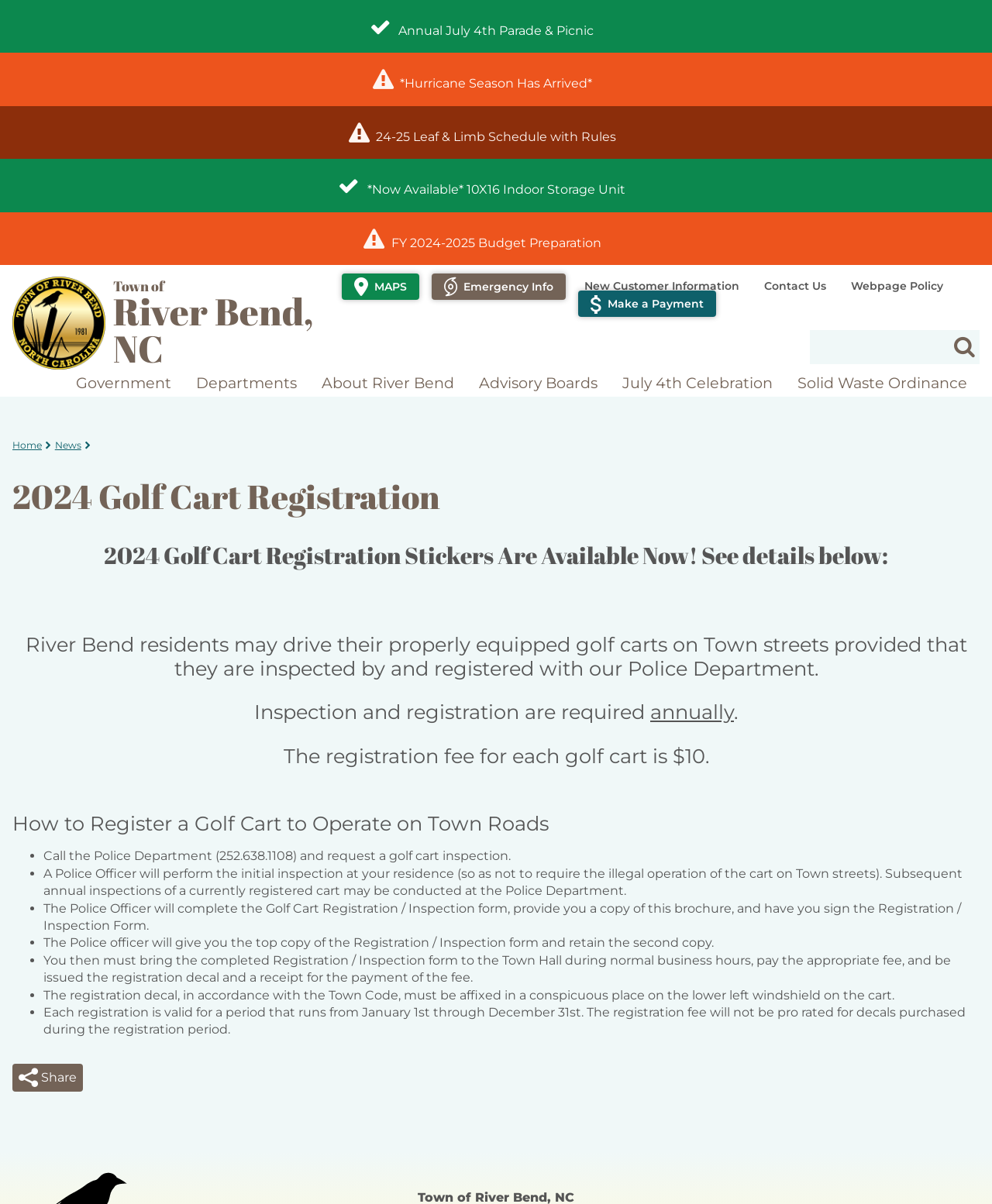Provide the bounding box coordinates for the area that should be clicked to complete the instruction: "Go to 'Government'".

[0.781, 0.01, 1.0, 0.038]